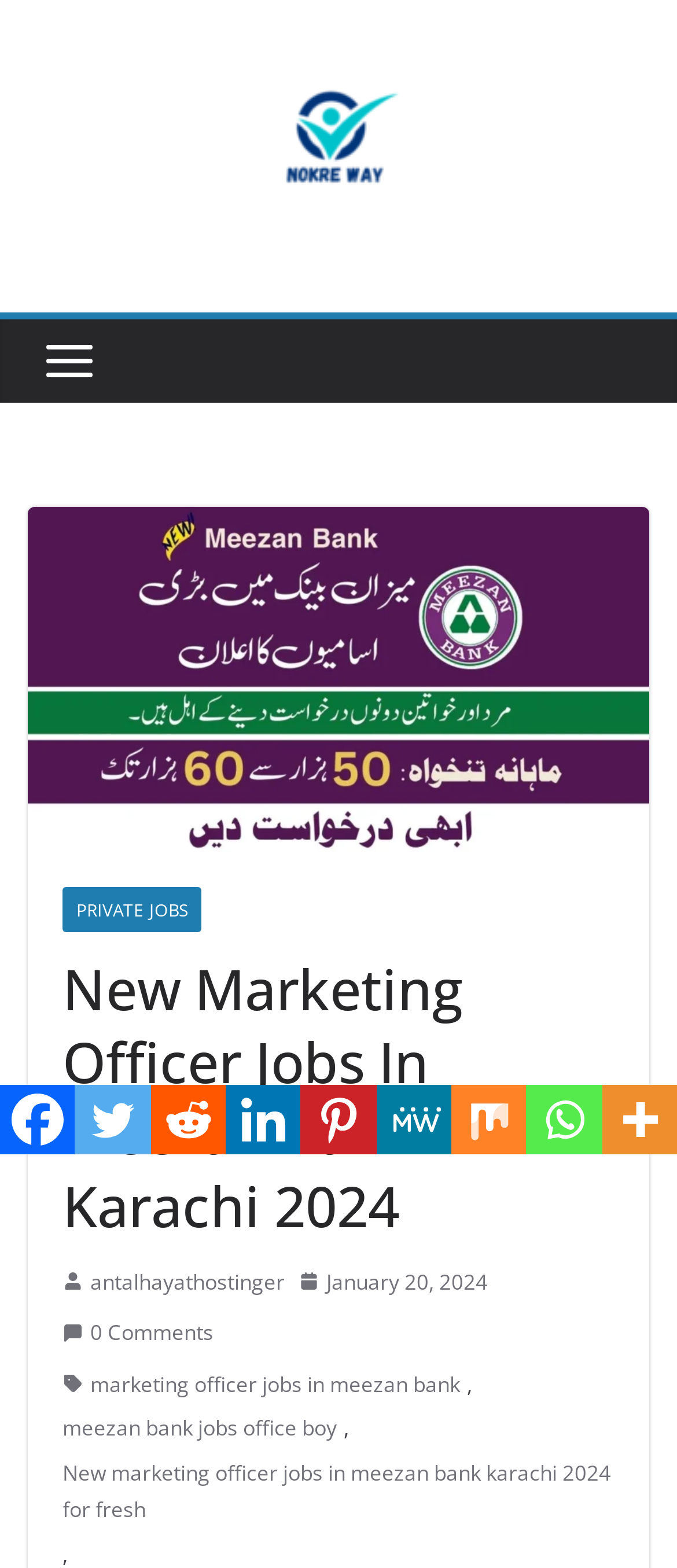Predict the bounding box of the UI element based on the description: "PRIVATE JOBS". The coordinates should be four float numbers between 0 and 1, formatted as [left, top, right, bottom].

[0.092, 0.566, 0.297, 0.595]